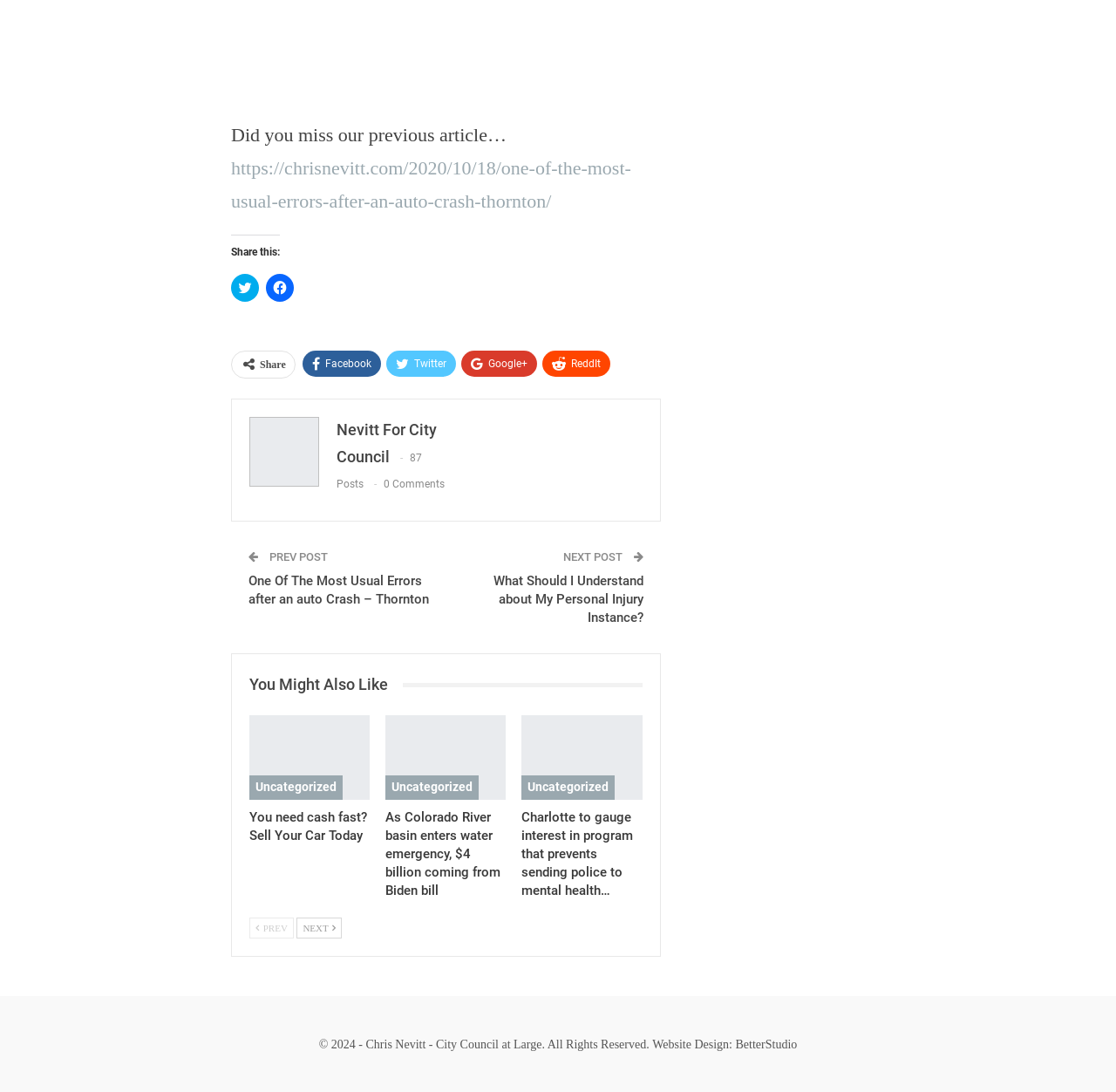Reply to the question with a single word or phrase:
What is the category of the post 'As Colorado River basin enters water emergency, $4 billion coming from Biden bill'?

Uncategorized